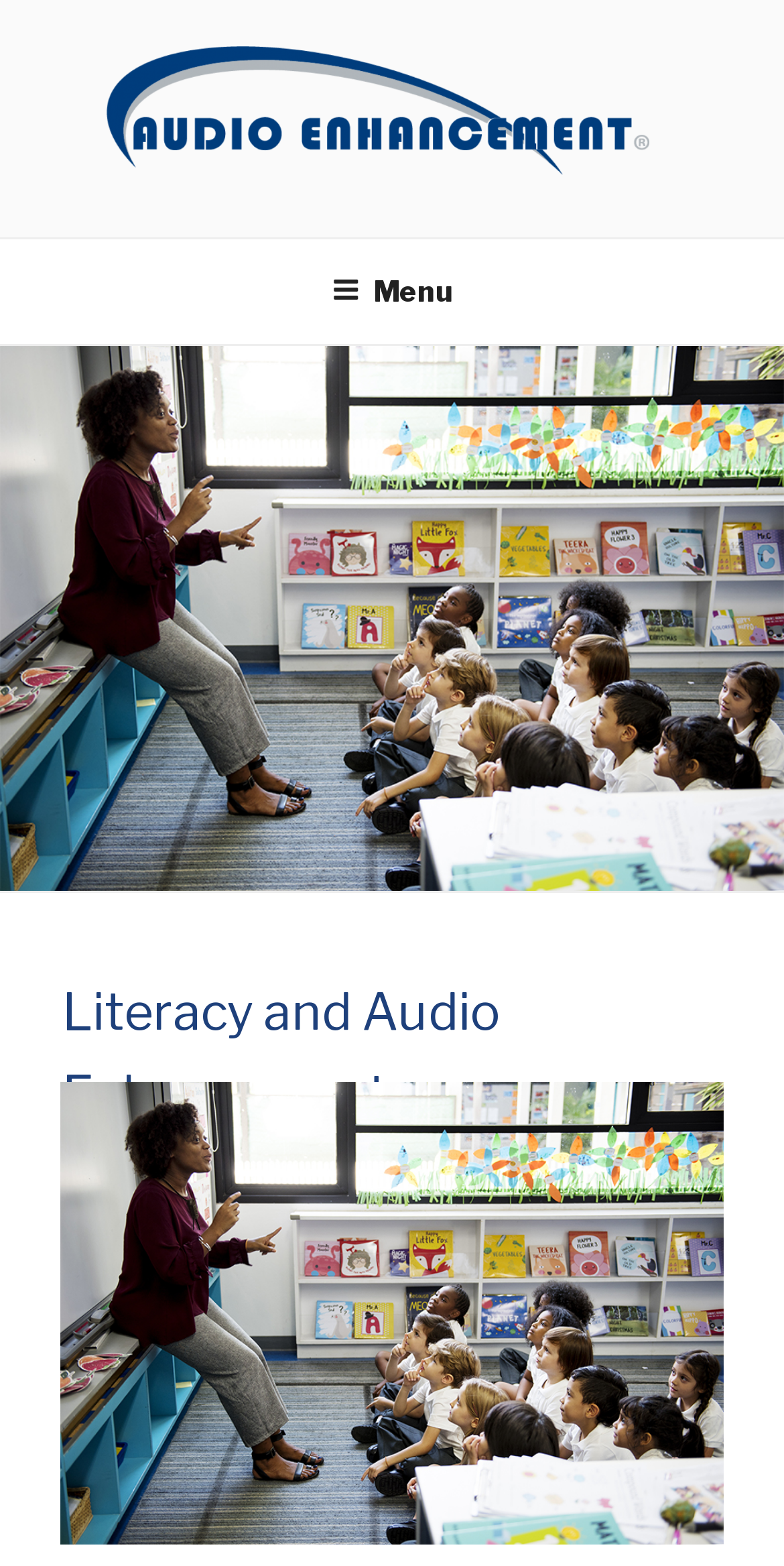Given the description "Audio Enhancement", provide the bounding box coordinates of the corresponding UI element.

[0.135, 0.122, 0.926, 0.159]